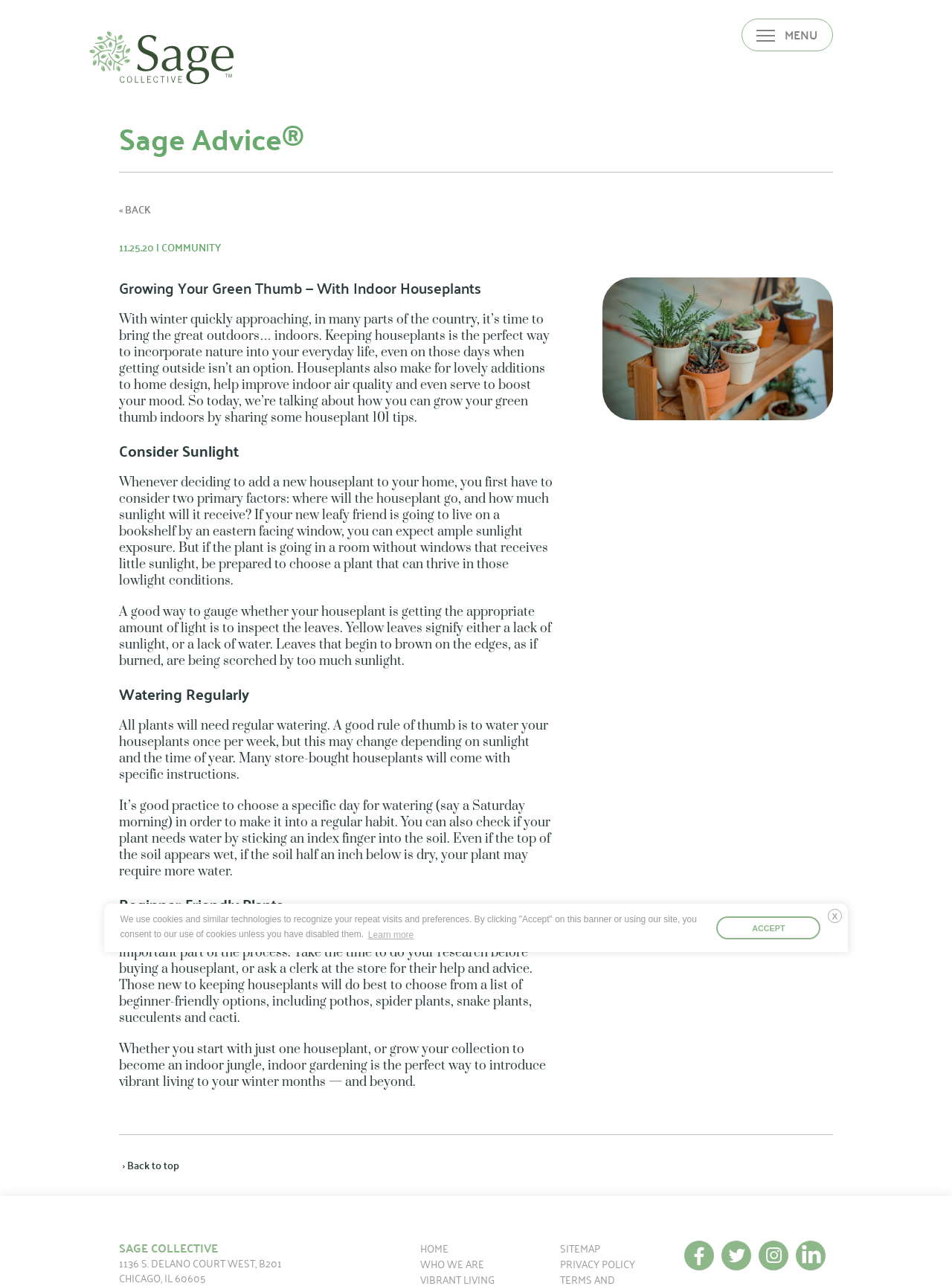Locate the bounding box coordinates of the element I should click to achieve the following instruction: "Click the 'MENU' link".

[0.779, 0.014, 0.875, 0.04]